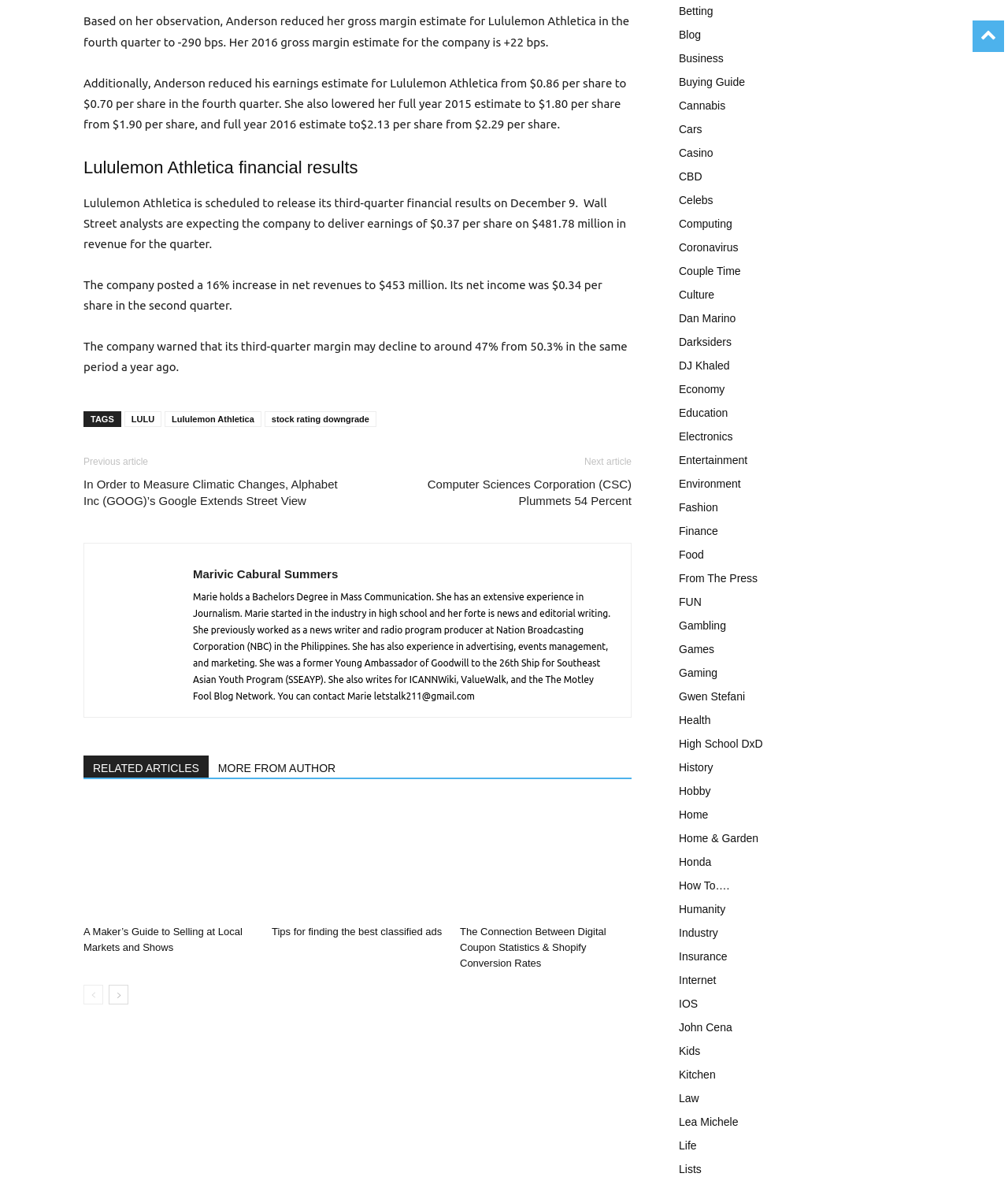Pinpoint the bounding box coordinates for the area that should be clicked to perform the following instruction: "Read the article 'A Maker’s Guide to Selling at Local Markets and Shows'".

[0.083, 0.68, 0.253, 0.78]